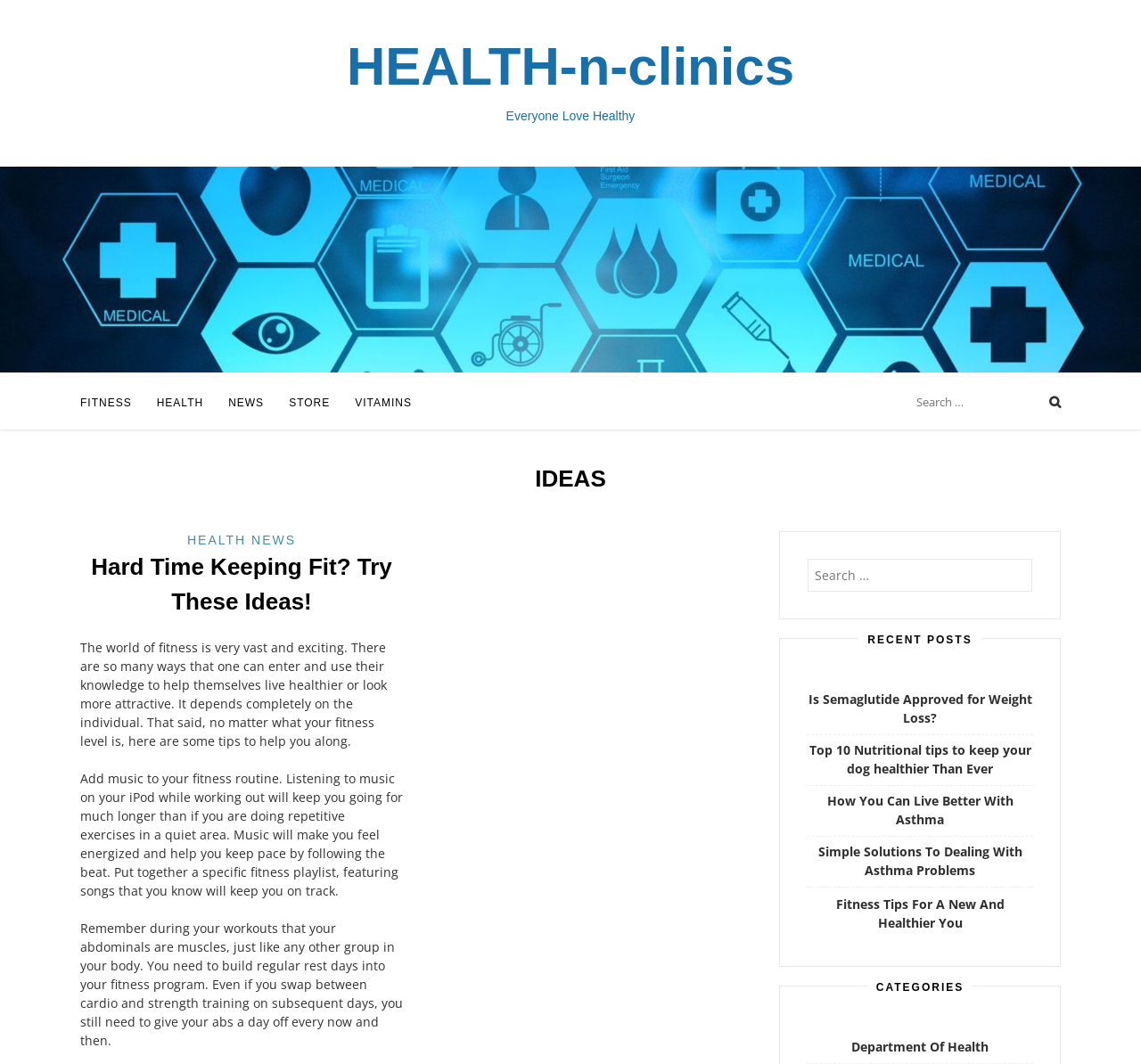Could you highlight the region that needs to be clicked to execute the instruction: "Explore health categories"?

[0.76, 0.912, 0.853, 0.944]